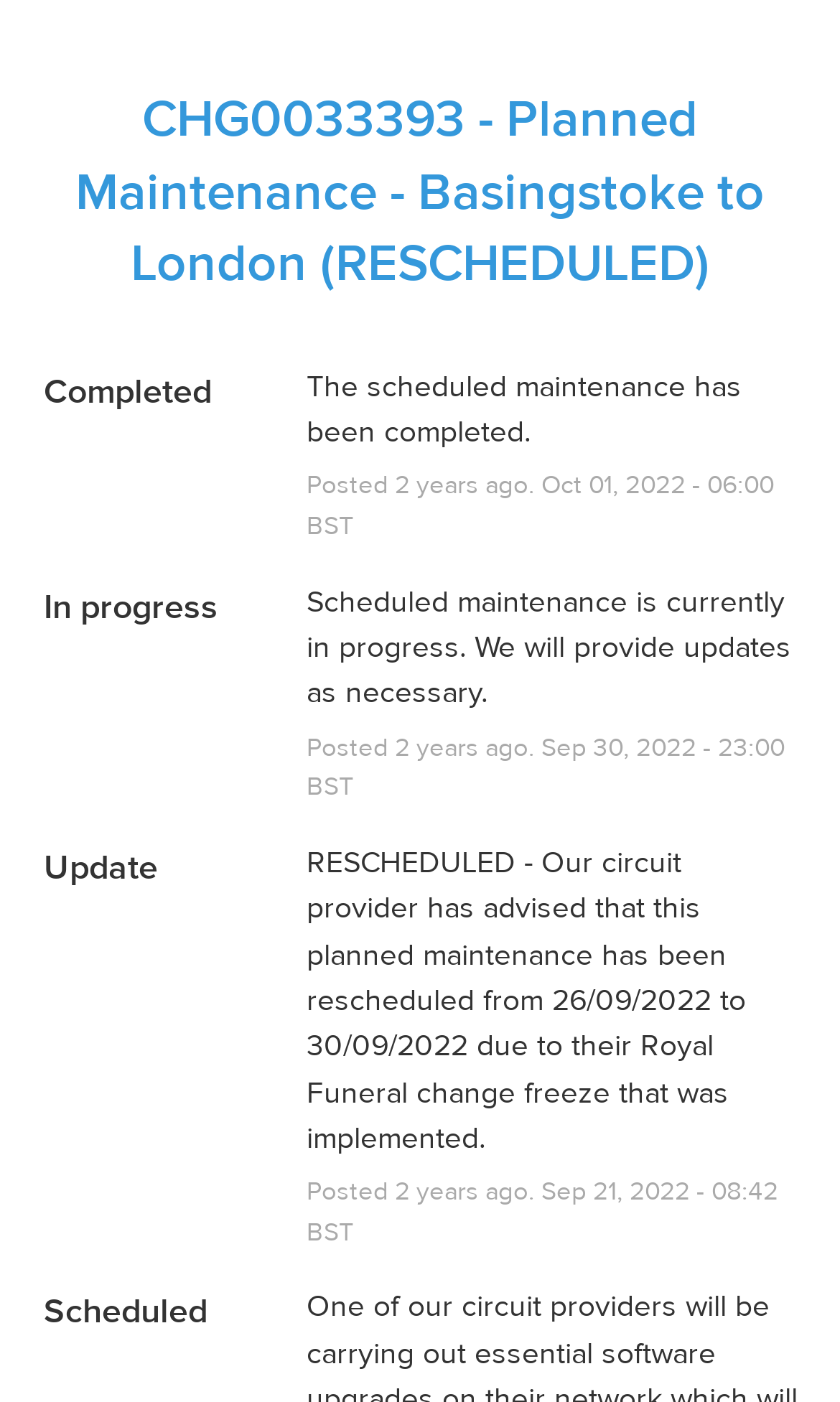When was the scheduled maintenance rescheduled?
Refer to the image and provide a concise answer in one word or phrase.

Sep 30, 2022